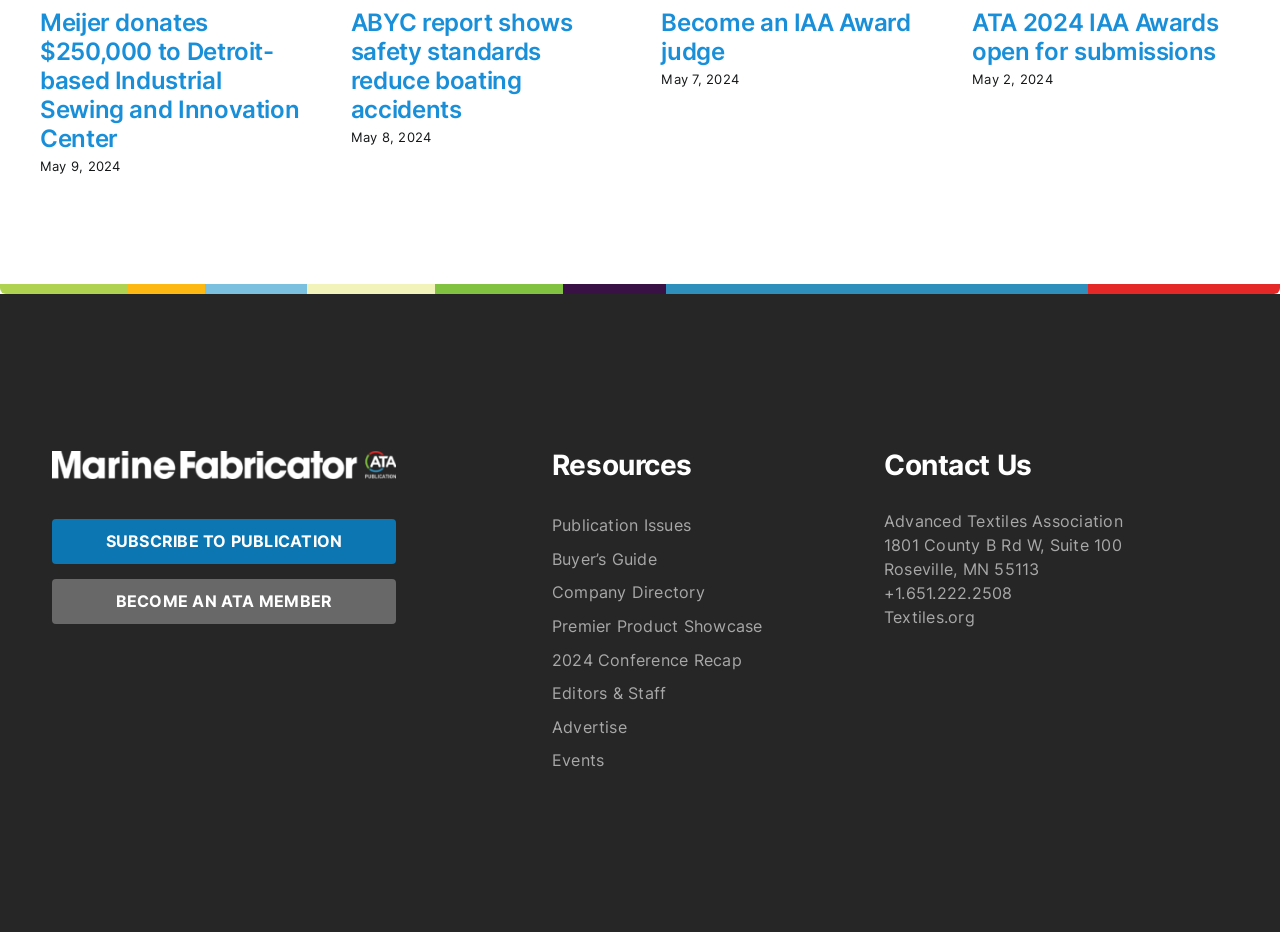How many news articles are displayed?
Carefully analyze the image and provide a detailed answer to the question.

I counted the number of headings with links, which are 'Meijer donates $250,000 to Detroit-based Industrial Sewing and Innovation Center', 'ABYC report shows safety standards reduce boating accidents', 'Become an IAA Award judge', and 'ATA 2024 IAA Awards open for submissions'. There are 4 news articles displayed.